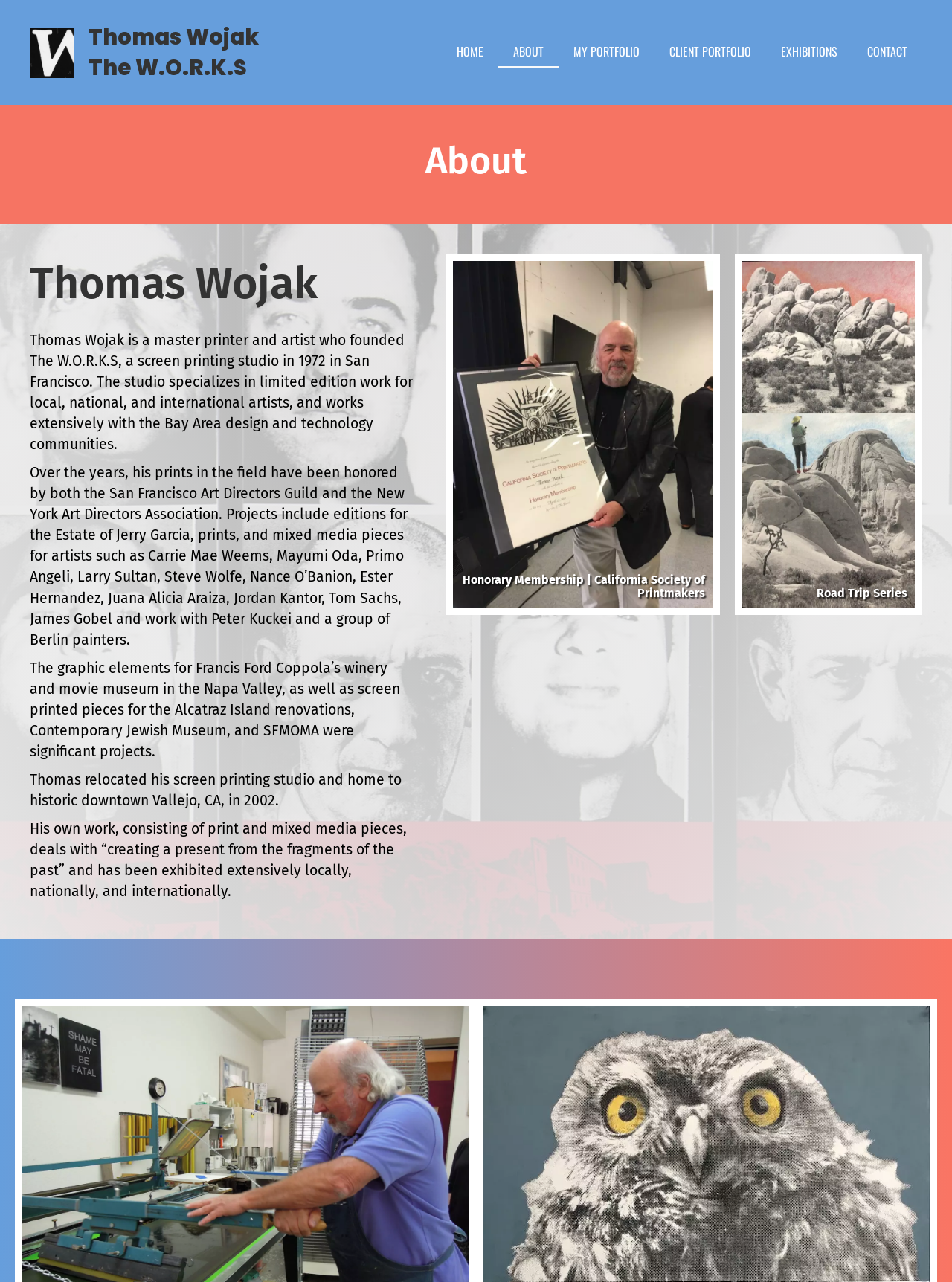Identify and provide the bounding box coordinates of the UI element described: "alt="Logo of Thomas Wojak"". The coordinates should be formatted as [left, top, right, bottom], with each number being a float between 0 and 1.

[0.031, 0.035, 0.078, 0.046]